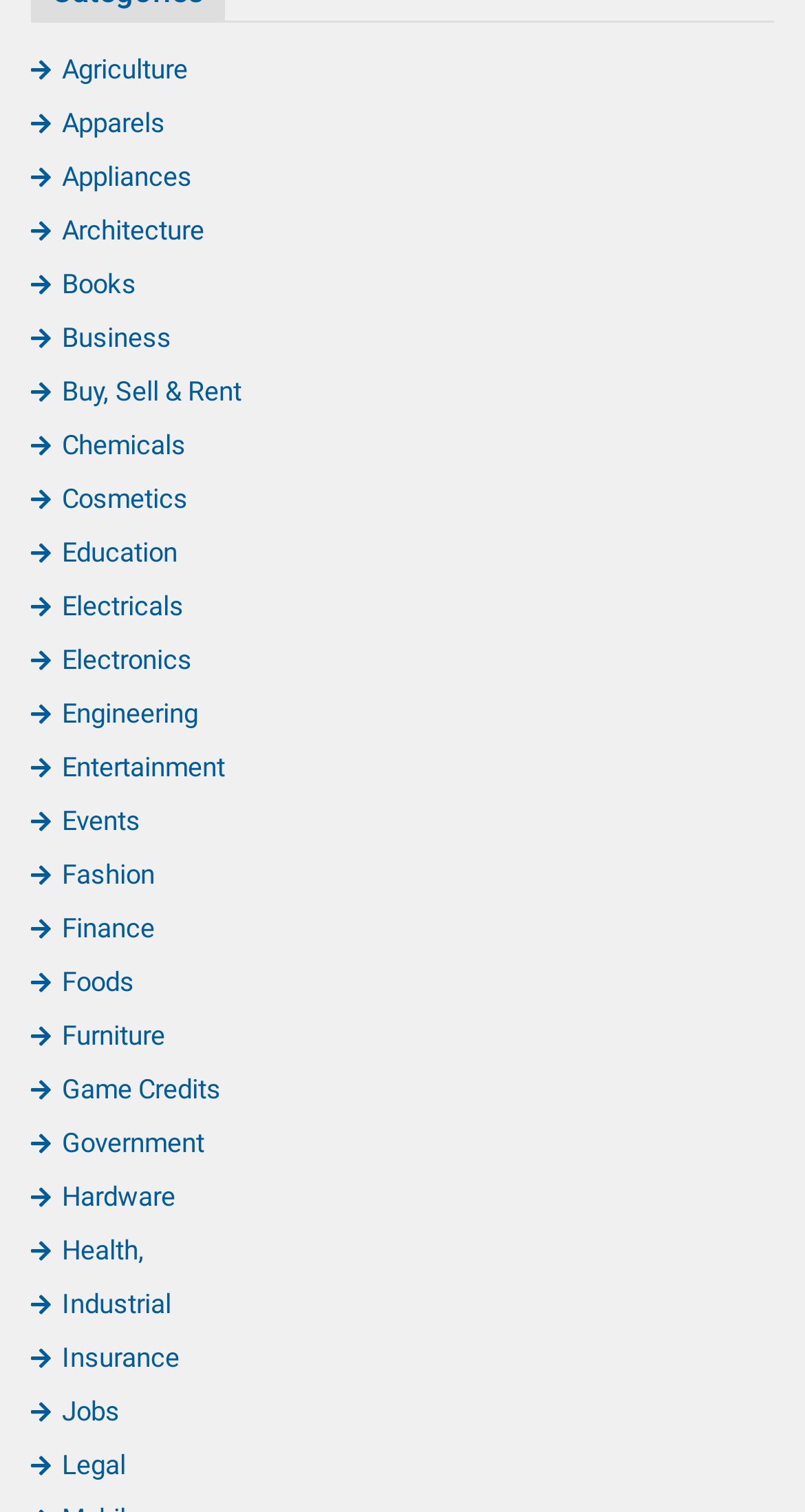Please find the bounding box coordinates of the section that needs to be clicked to achieve this instruction: "Search for Jobs".

[0.038, 0.923, 0.149, 0.944]